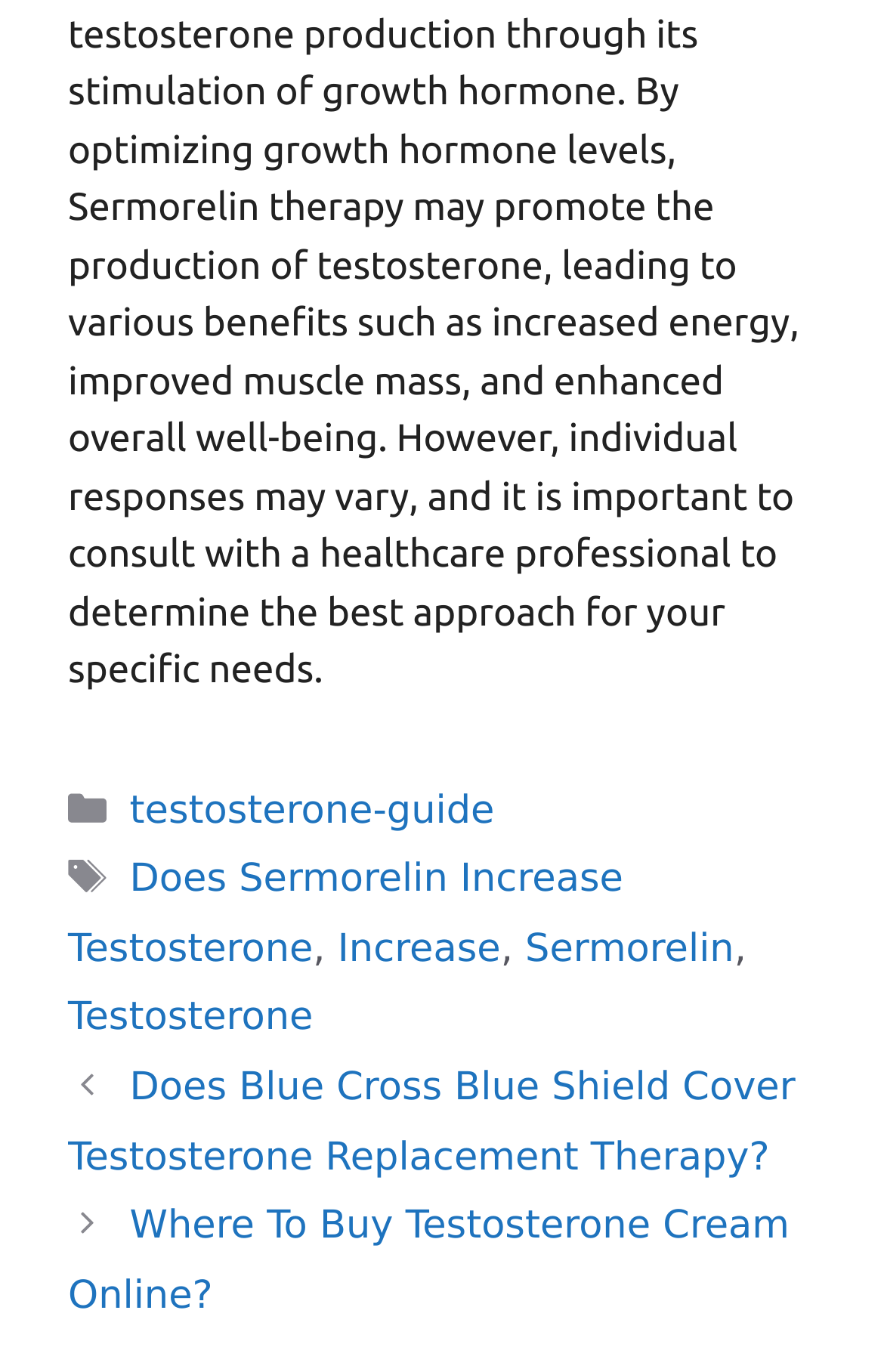How many tags are listed?
Look at the image and answer with only one word or phrase.

4